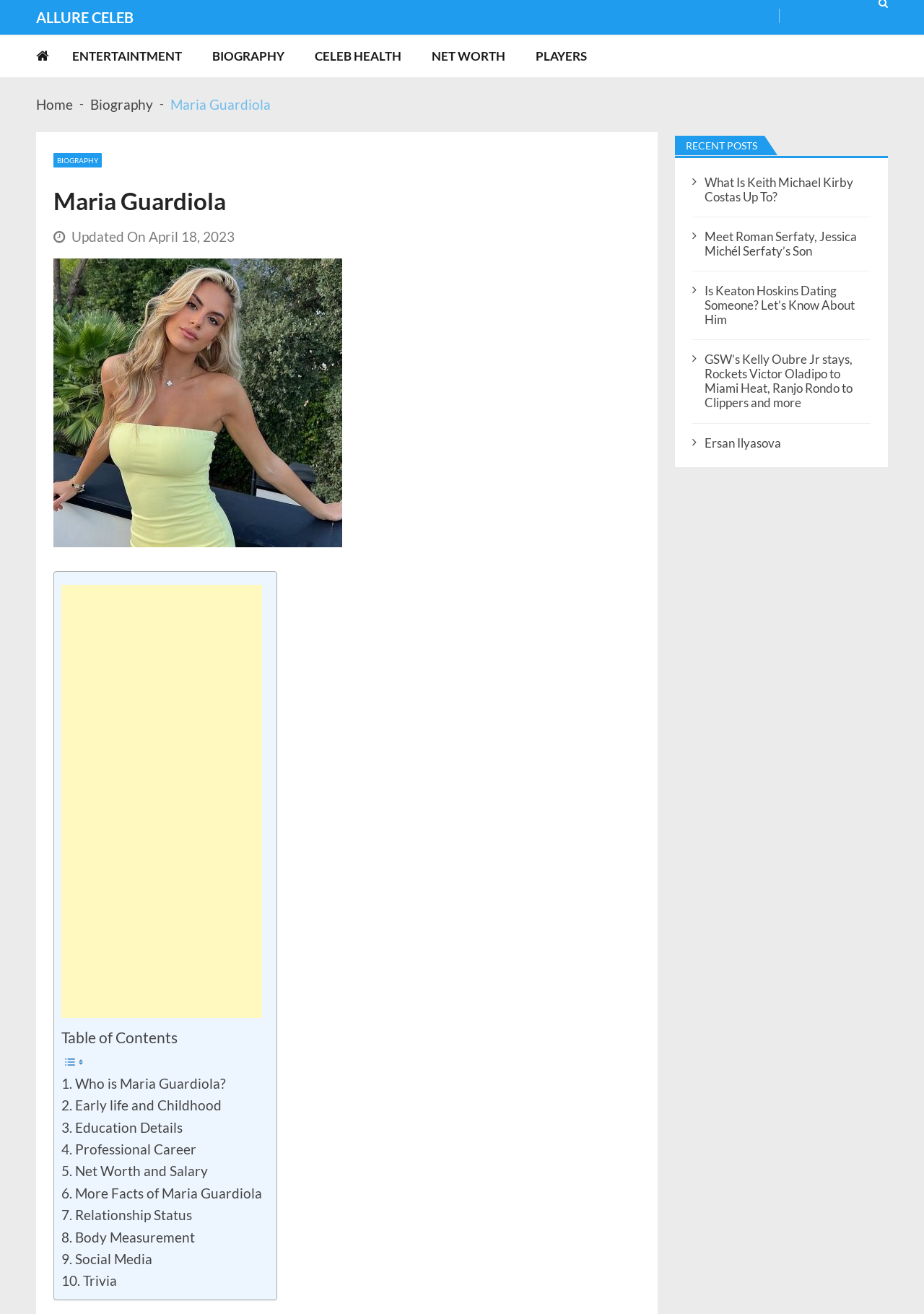Bounding box coordinates are to be given in the format (top-left x, top-left y, bottom-right x, bottom-right y). All values must be floating point numbers between 0 and 1. Provide the bounding box coordinate for the UI element described as: Early life and Childhood

[0.066, 0.833, 0.239, 0.85]